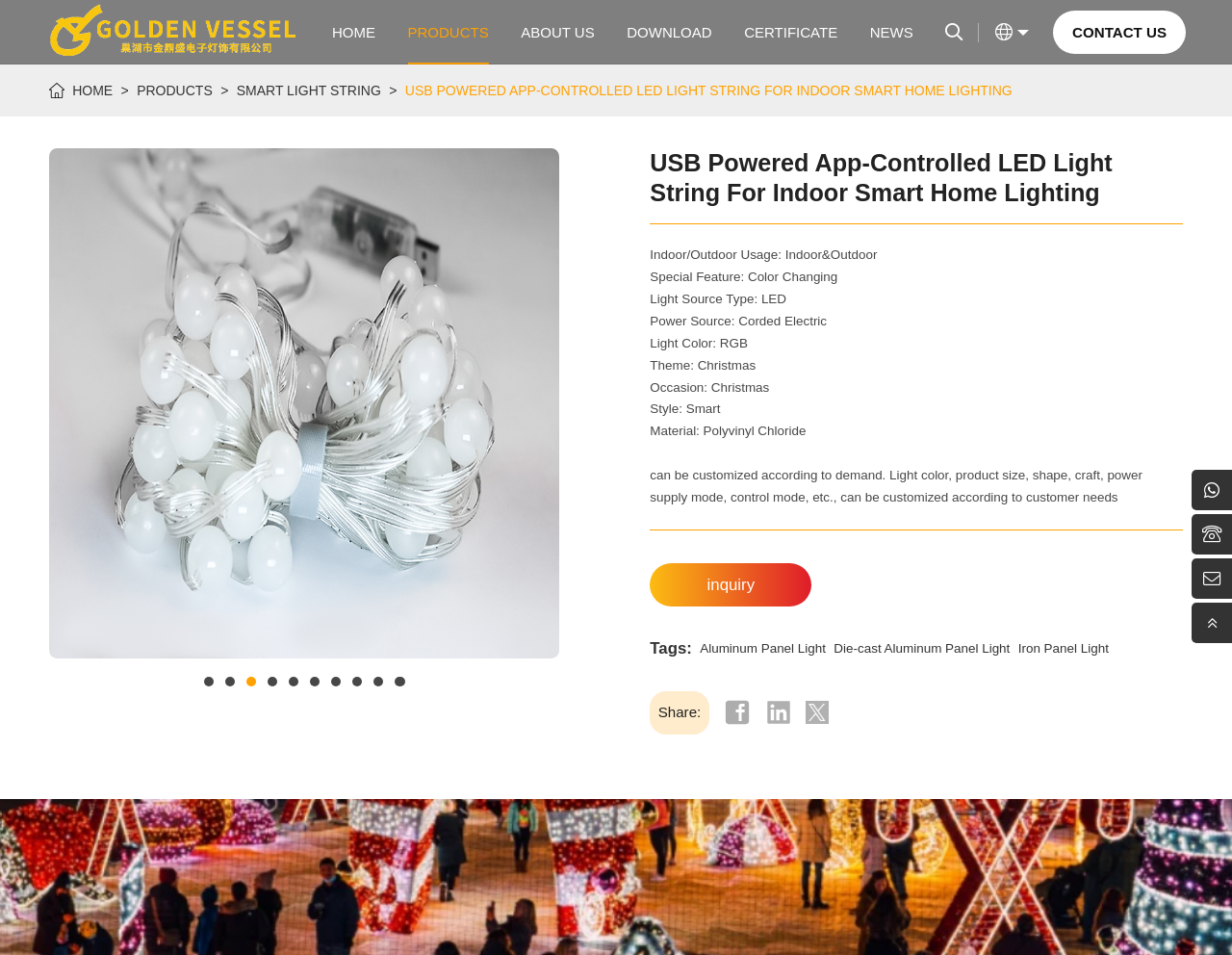Provide the bounding box coordinates in the format (top-left x, top-left y, bottom-right x, bottom-right y). All values are floating point numbers between 0 and 1. Determine the bounding box coordinate of the UI element described as: Die-cast Aluminum Panel Light

[0.677, 0.671, 0.82, 0.686]